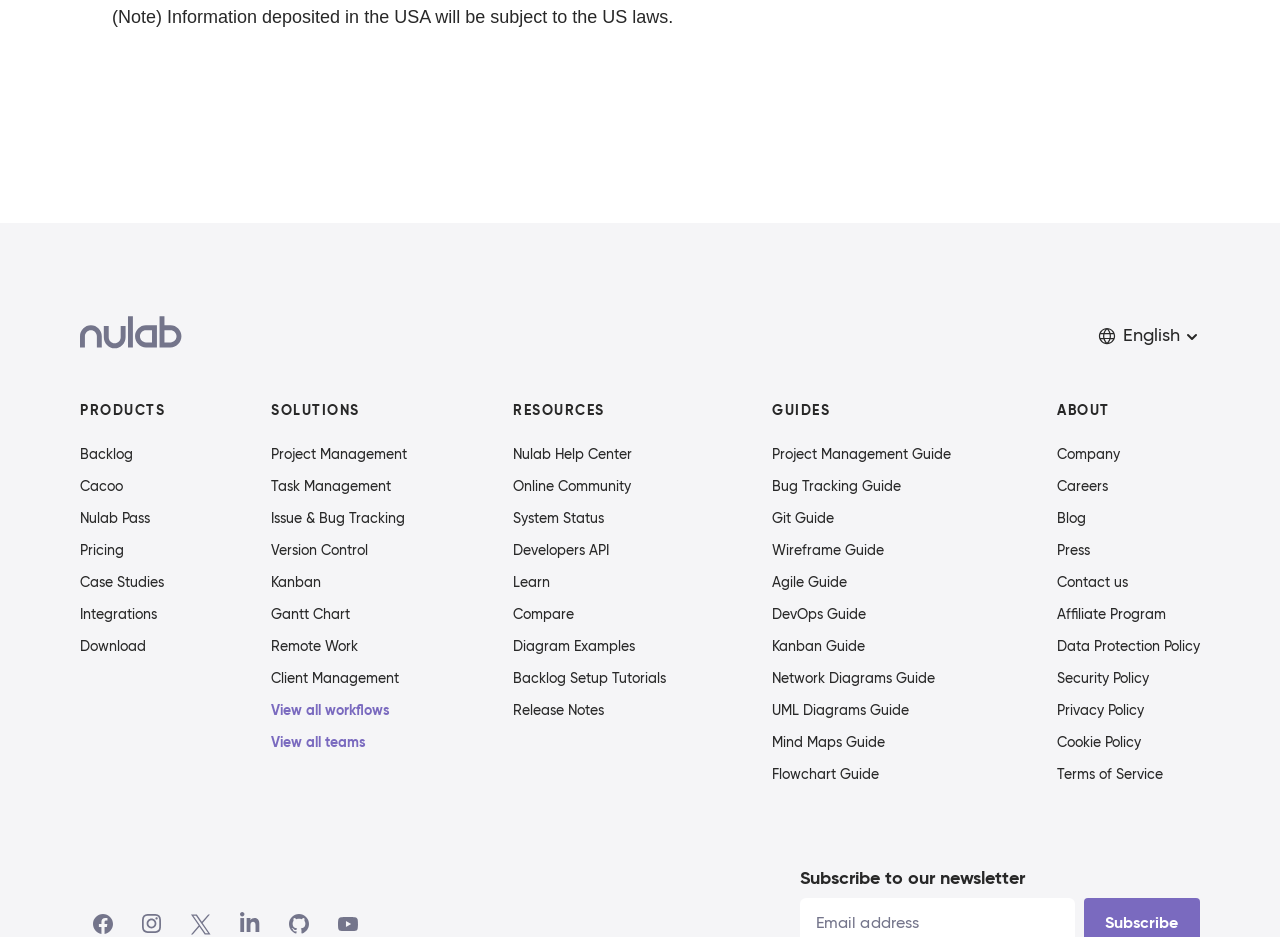What type of diagrams are mentioned in the GUIDES section?
Based on the image, answer the question with as much detail as possible.

The GUIDES section of the webpage mentions various types of diagrams, including UML, Network, Mind Maps, and Flowchart, which suggests that the website provides resources and guides for creating these types of diagrams.